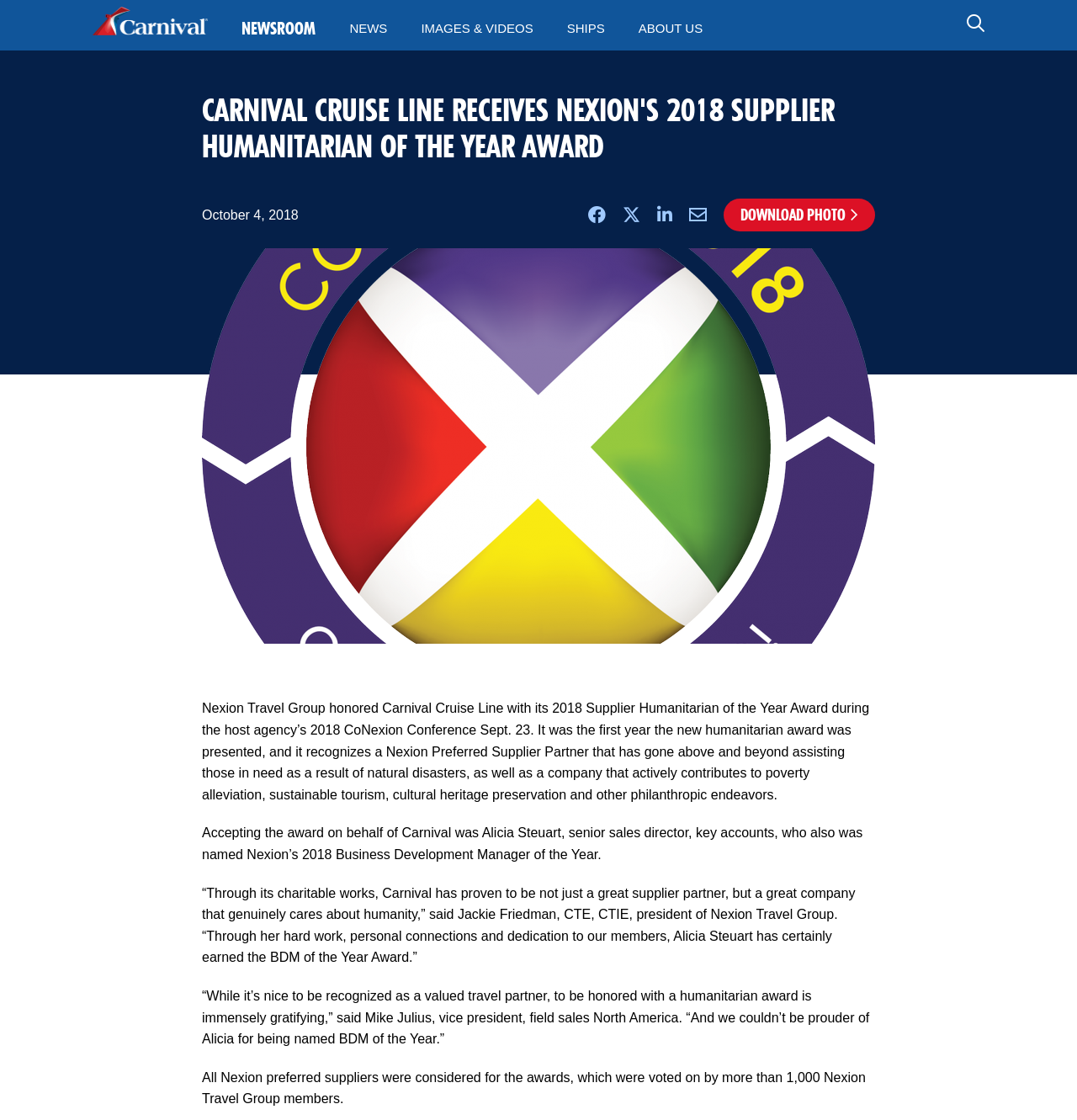Extract the primary headline from the webpage and present its text.

CARNIVAL CRUISE LINE RECEIVES NEXION'S 2018 SUPPLIER HUMANITARIAN OF THE YEAR AWARD